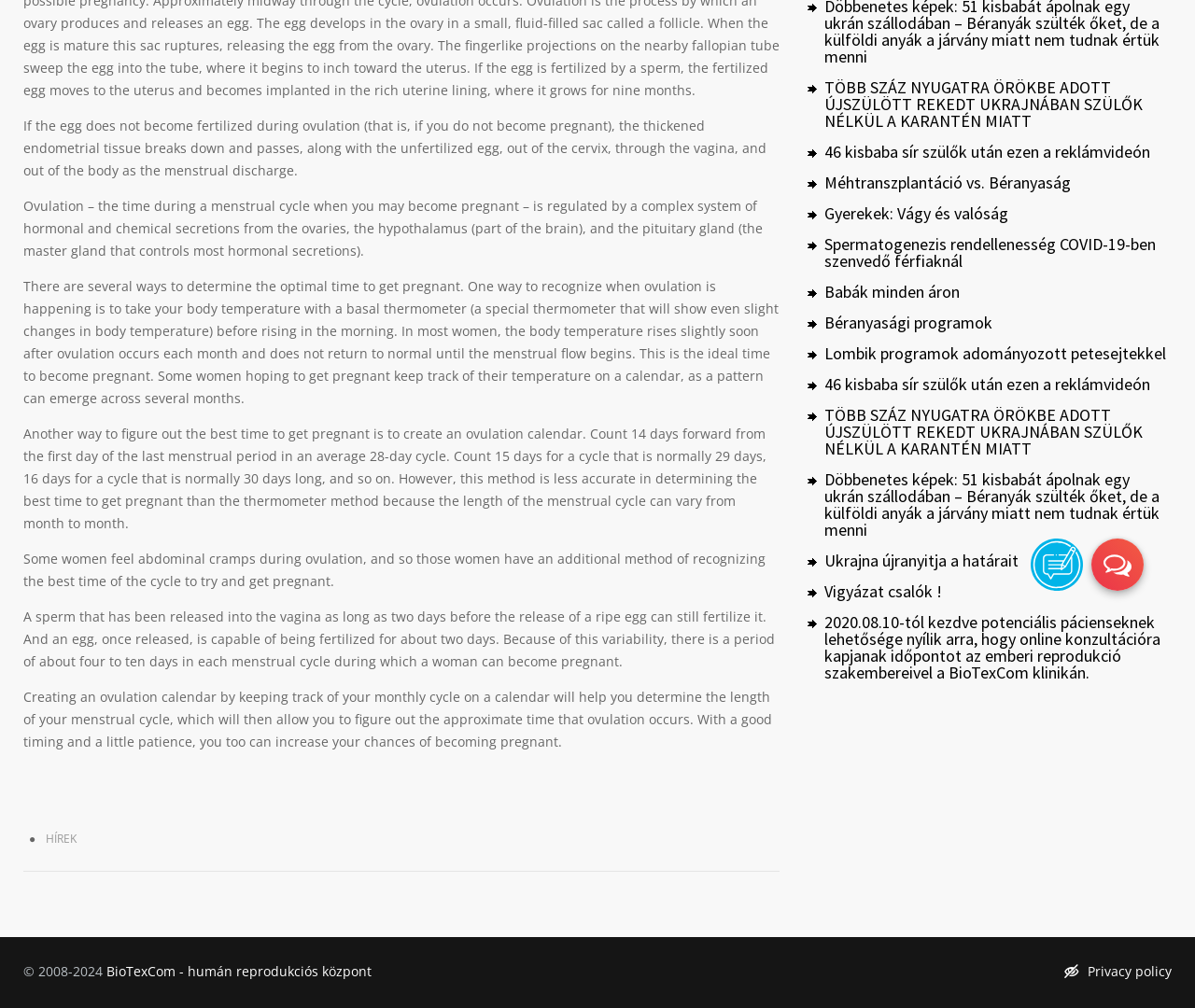Determine the bounding box coordinates for the HTML element described here: "Méhtranszplantáció vs. Béranyaság".

[0.69, 0.17, 0.896, 0.191]